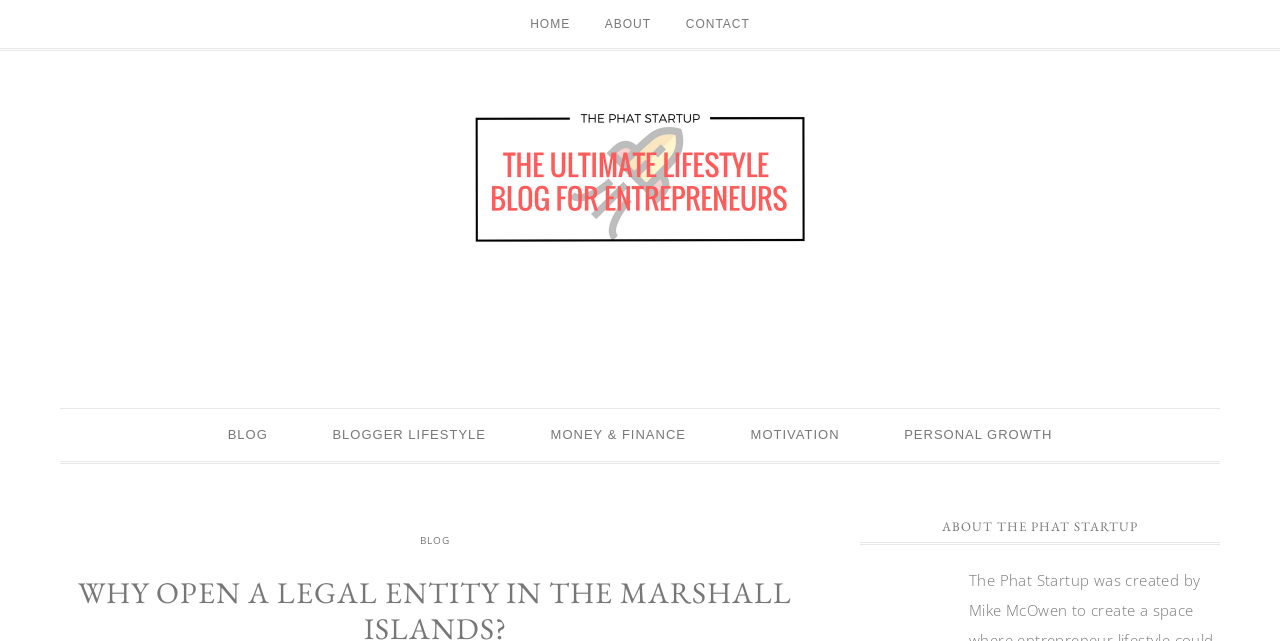Extract the bounding box coordinates for the HTML element that matches this description: "Contact". The coordinates should be four float numbers between 0 and 1, i.e., [left, top, right, bottom].

[0.524, 0.0, 0.598, 0.075]